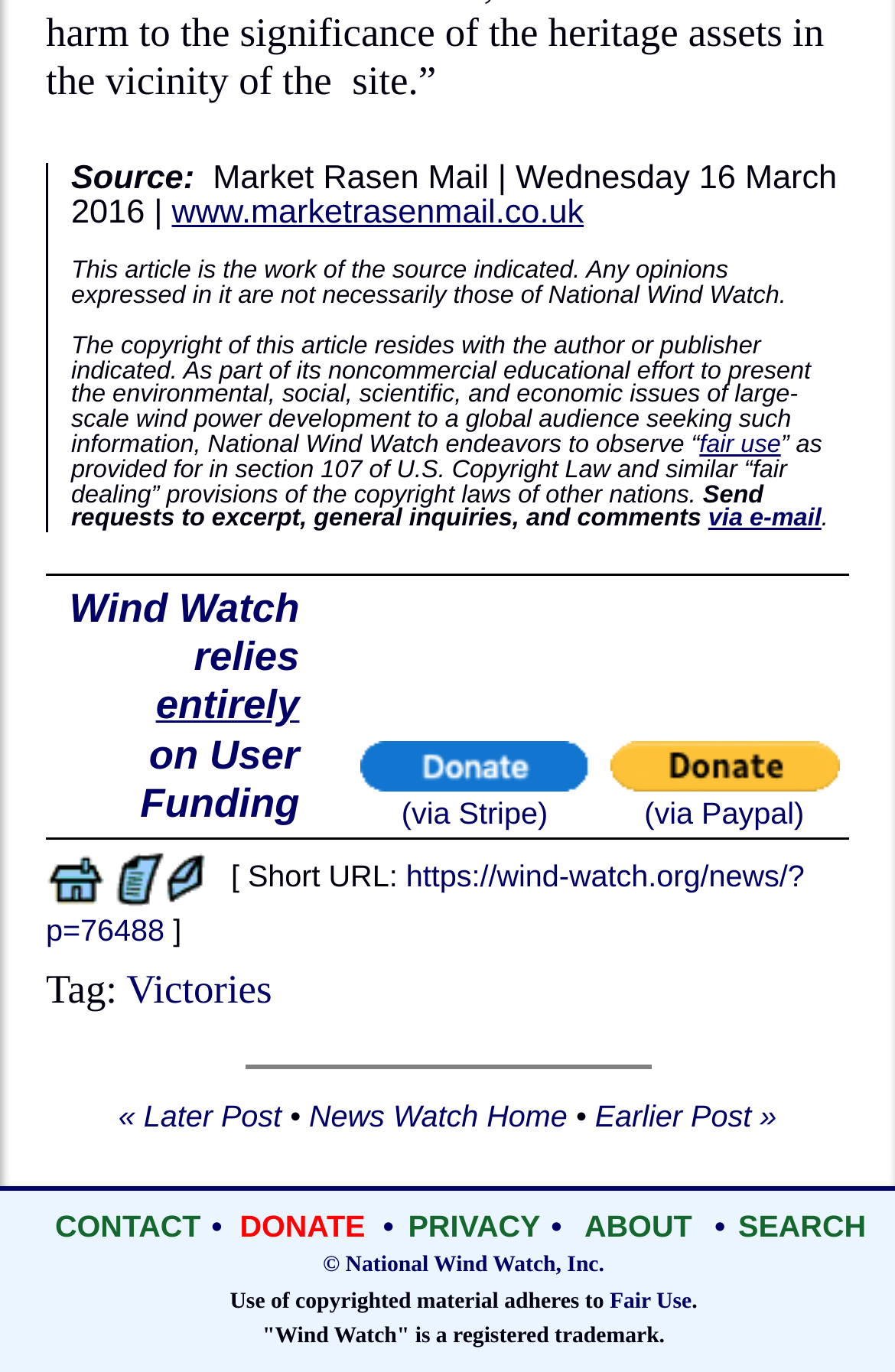What is the purpose of National Wind Watch?
Based on the image content, provide your answer in one word or a short phrase.

Present environmental, social, scientific, and economic issues